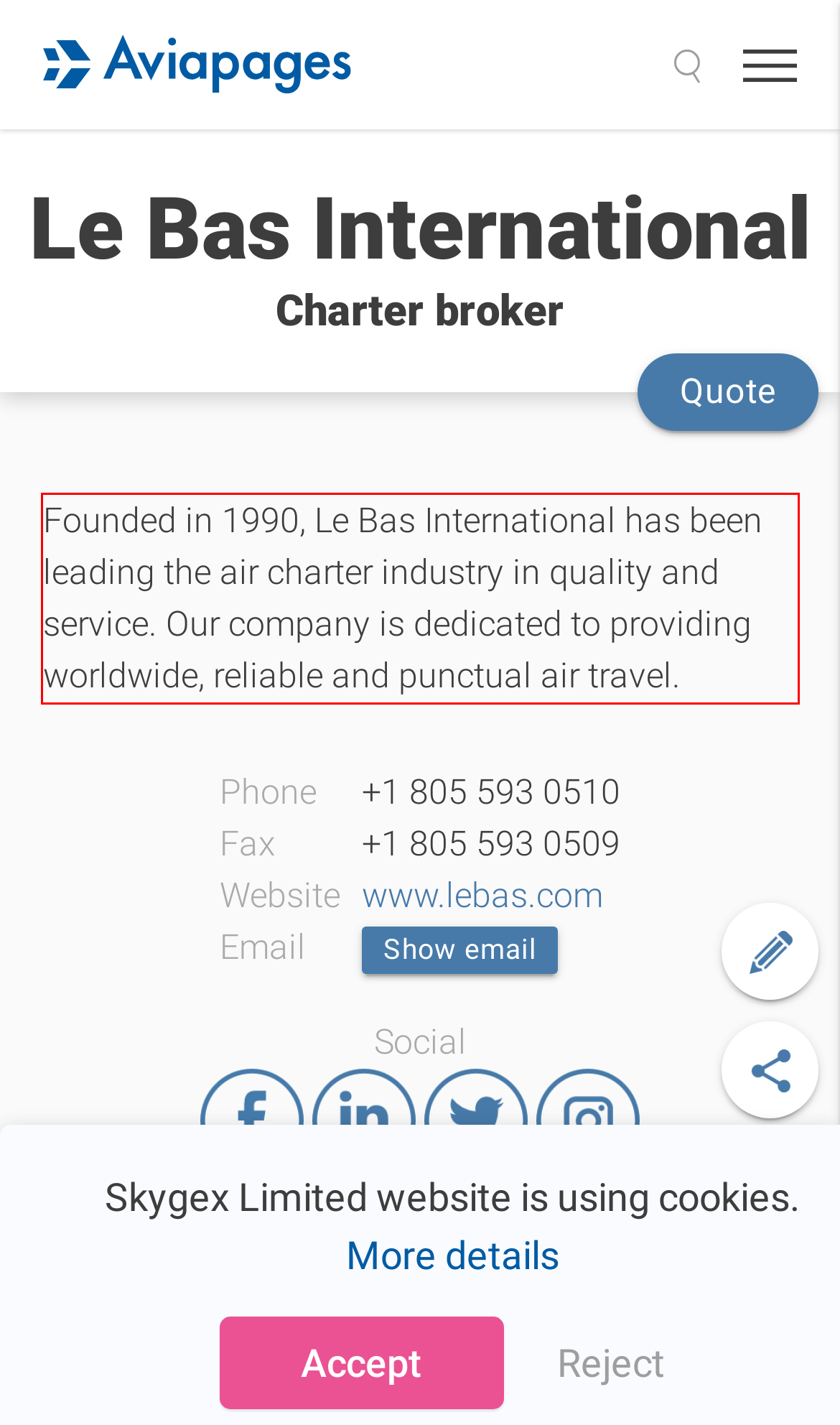You are provided with a screenshot of a webpage featuring a red rectangle bounding box. Extract the text content within this red bounding box using OCR.

Founded in 1990, Le Bas International has been leading the air charter industry in quality and service. Our company is dedicated to providing worldwide, reliable and punctual air travel.